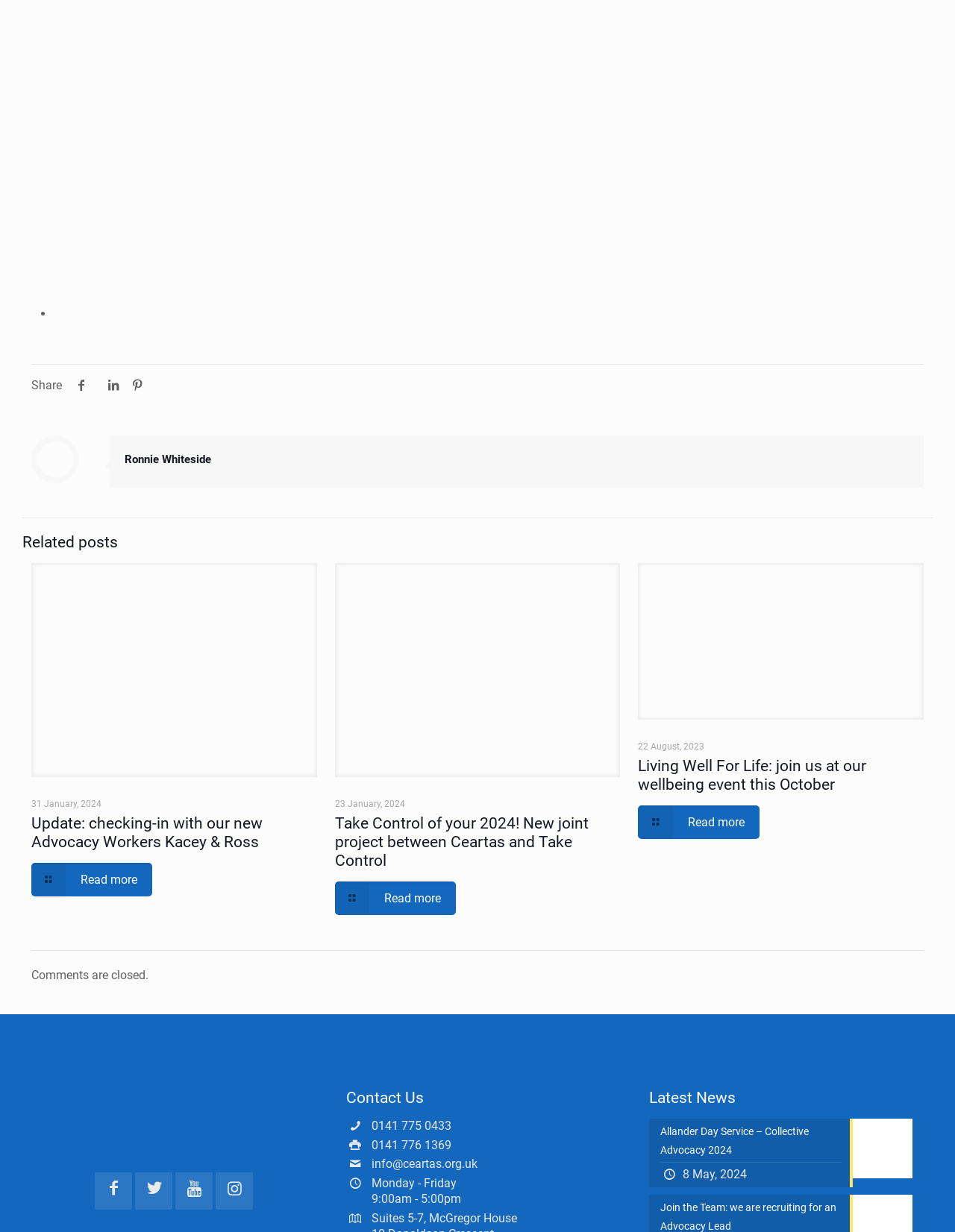Using details from the image, please answer the following question comprehensively:
What is the address of the organization?

I found the address of the organization by looking at the StaticText element with the text 'Suites 5-7, McGregor House'. This element is located in the 'Contact Us' section.